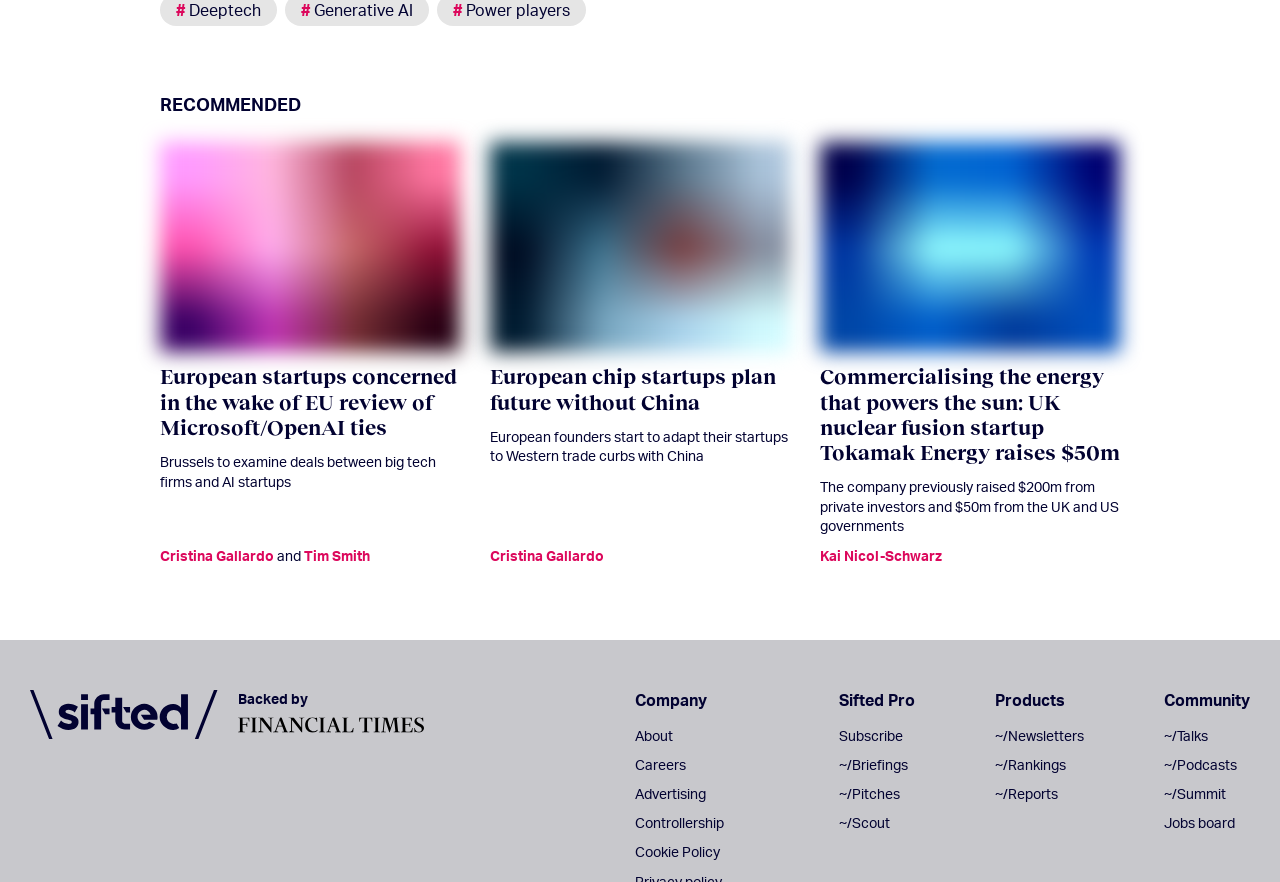Give a succinct answer to this question in a single word or phrase: 
Who are the authors of the news article about European chip startups?

Cristina Gallardo and Tim Smith